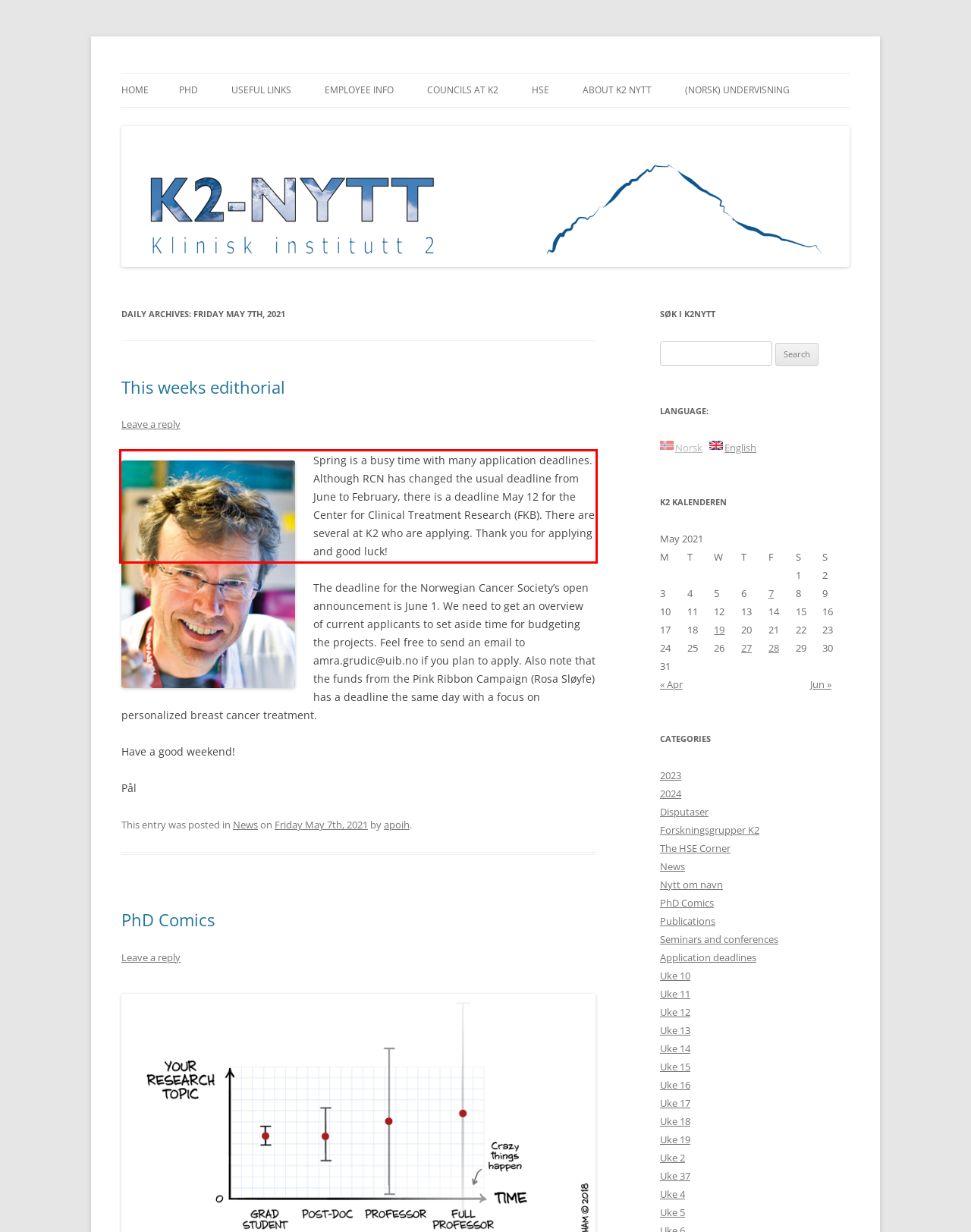Please examine the webpage screenshot and extract the text within the red bounding box using OCR.

Spring is a busy time with many application deadlines. Although RCN has changed the usual deadline from June to February, there is a deadline May 12 for the Center for Clinical Treatment Research (FKB). There are several at K2 who are applying. Thank you for applying and good luck!